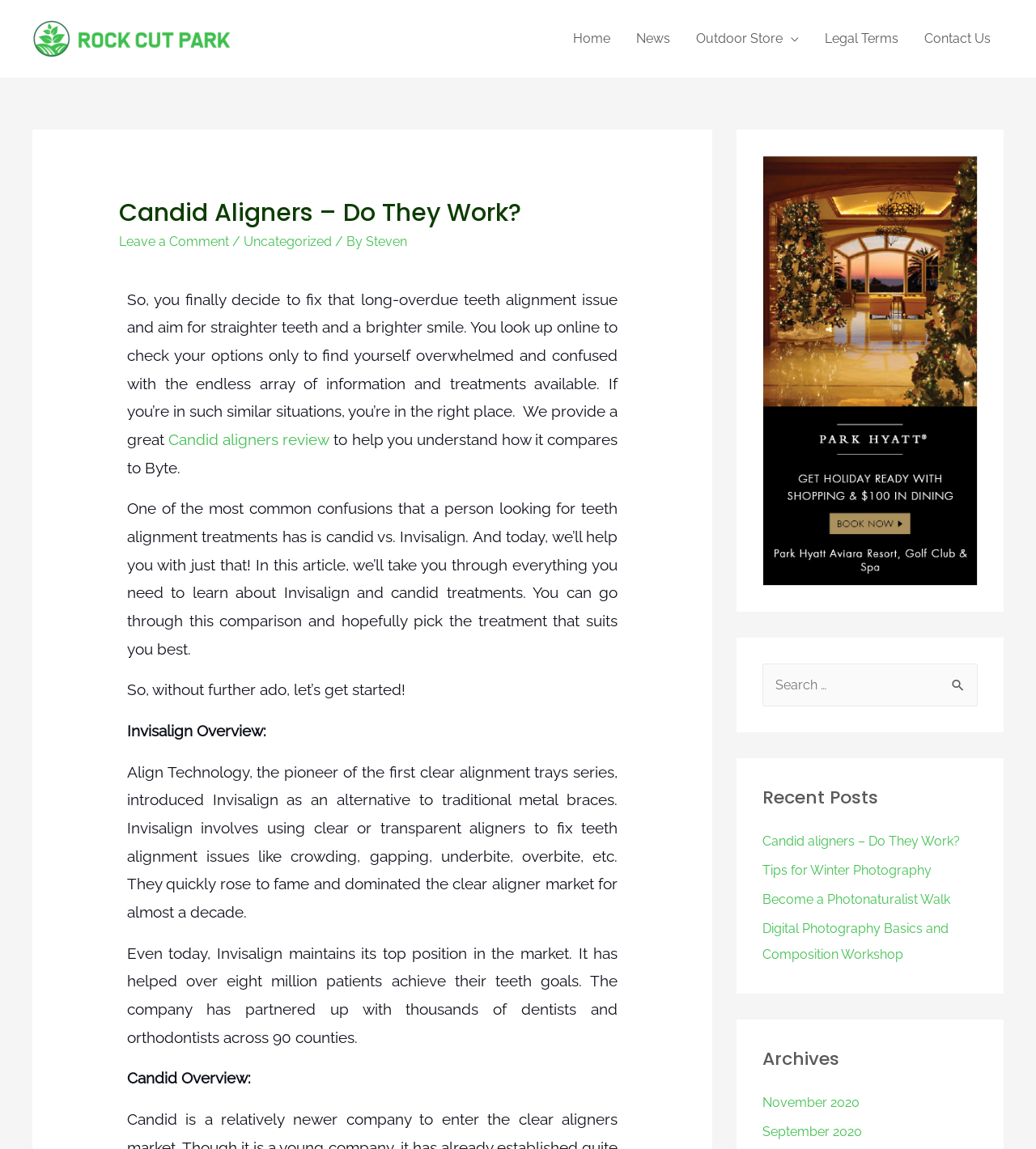Point out the bounding box coordinates of the section to click in order to follow this instruction: "View the 'November 2020' archives".

[0.736, 0.953, 0.83, 0.966]